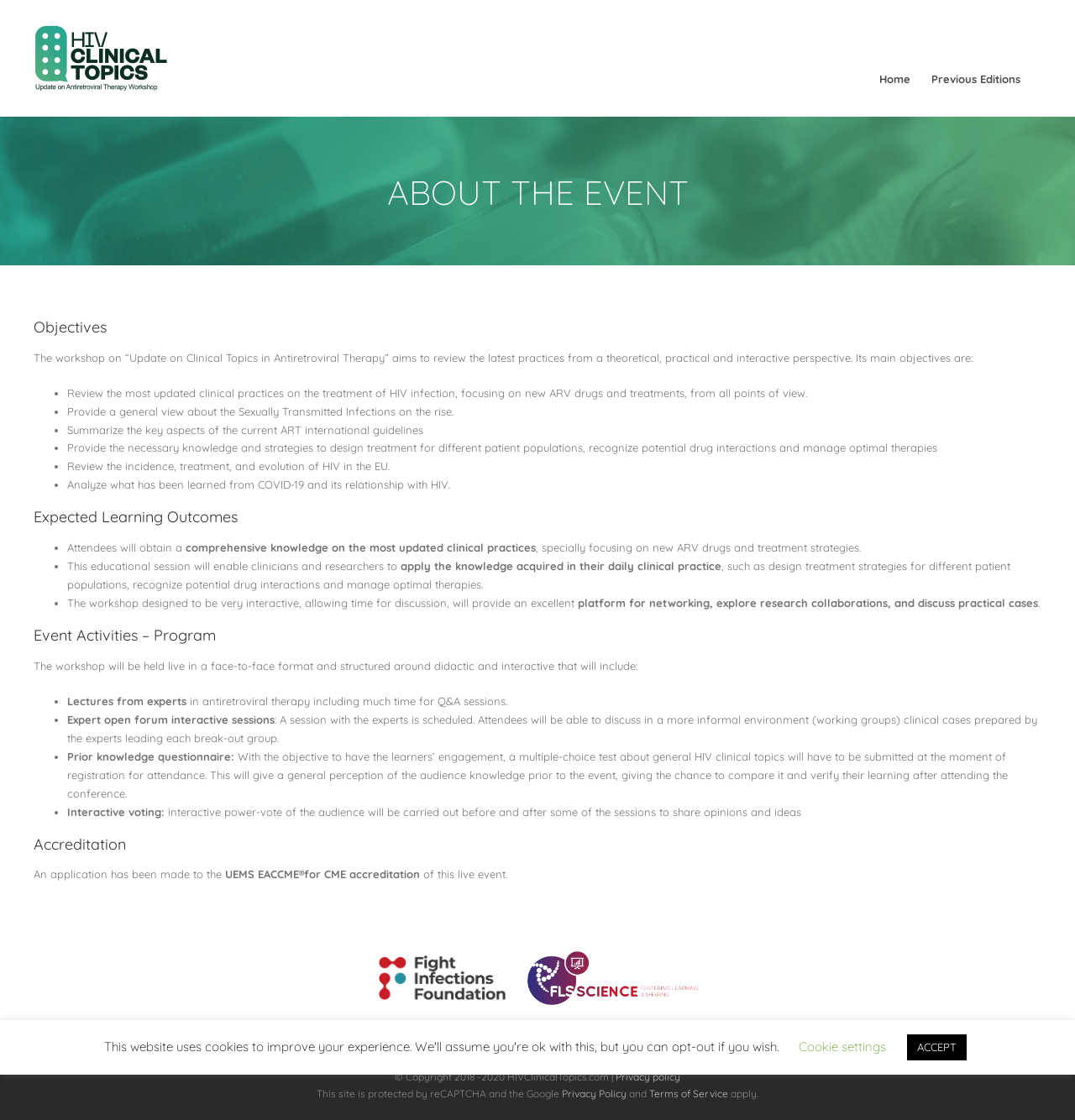Select the bounding box coordinates of the element I need to click to carry out the following instruction: "Go to Top".

[0.904, 0.933, 0.941, 0.96]